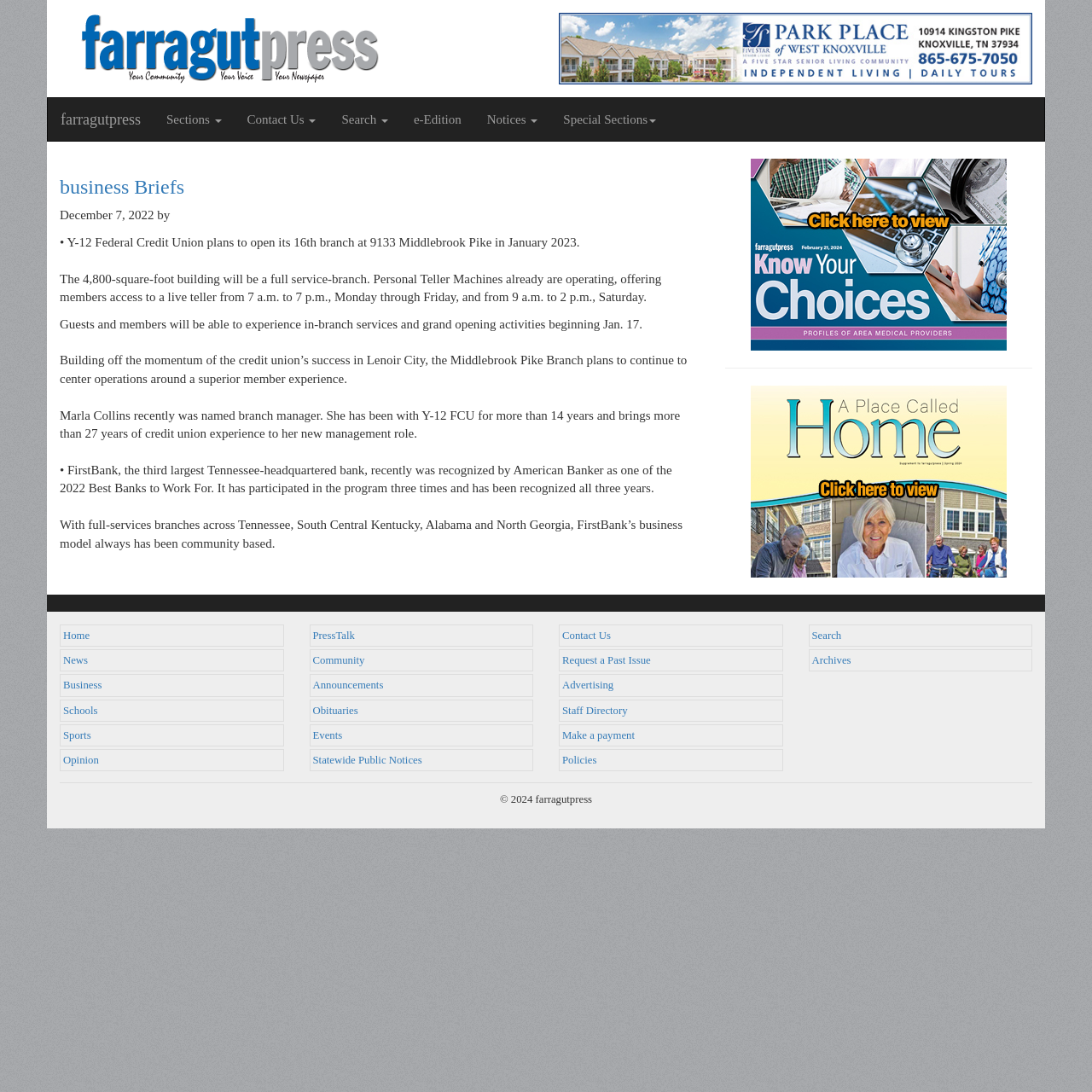Identify the bounding box coordinates of the area that should be clicked in order to complete the given instruction: "Click on the 'Sections' button". The bounding box coordinates should be four float numbers between 0 and 1, i.e., [left, top, right, bottom].

[0.141, 0.09, 0.215, 0.129]